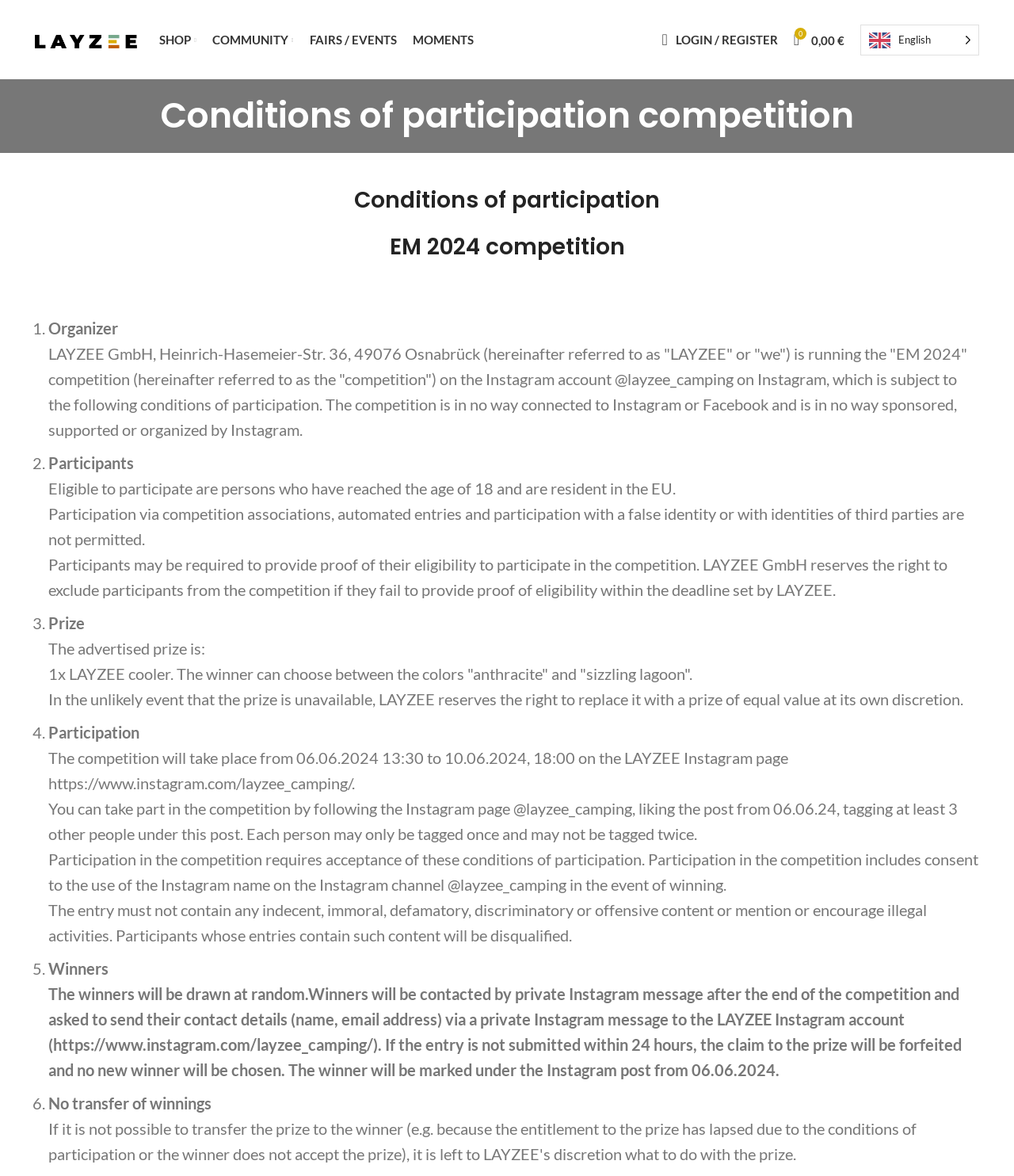Please identify the primary heading of the webpage and give its text content.

Conditions of participation competition